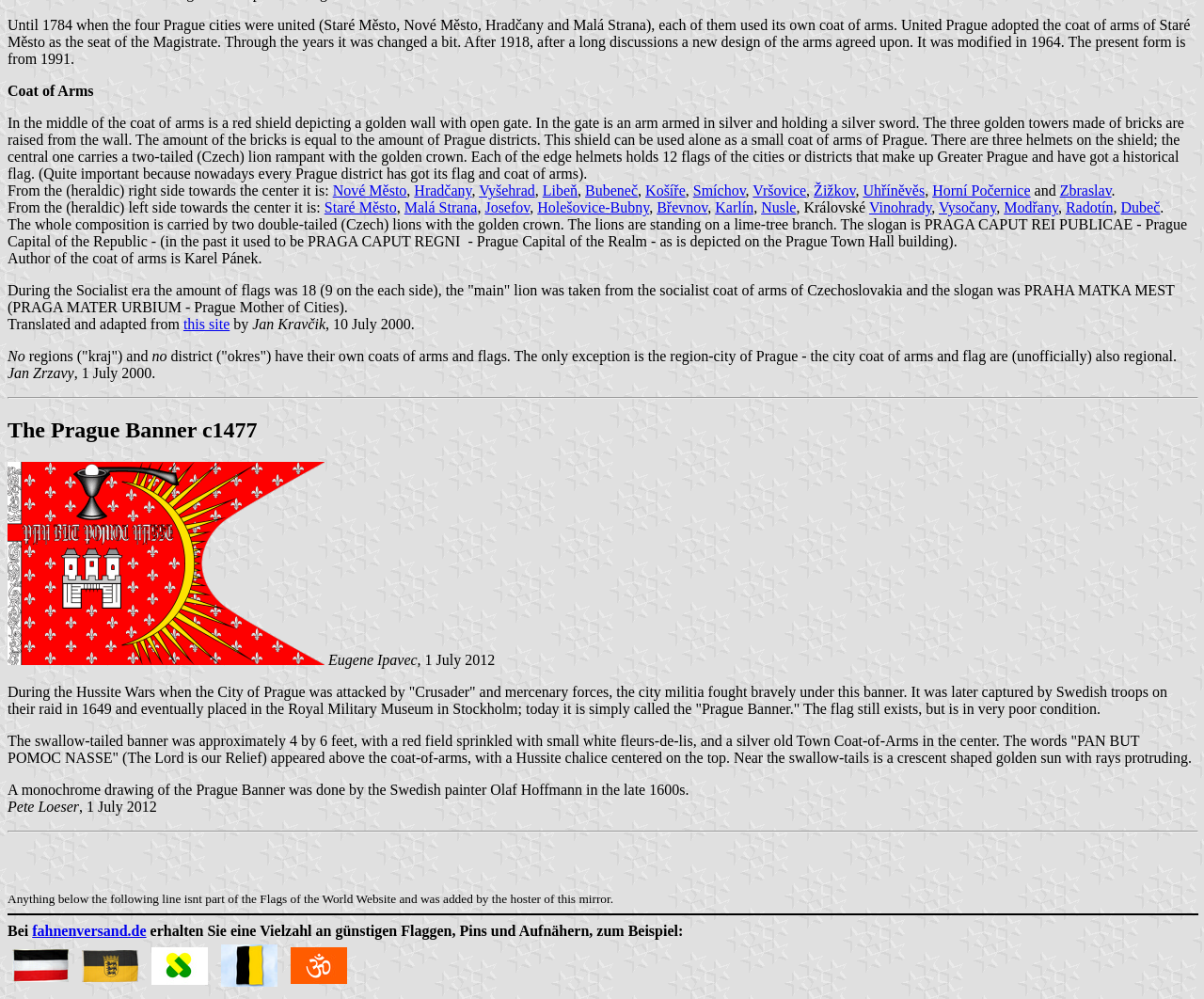What is the slogan on the coat of arms?
Answer the question in as much detail as possible.

The text states that the slogan on the coat of arms is PRAGA CAPUT REI PUBLICAE, which means Prague Capital of the Republic.